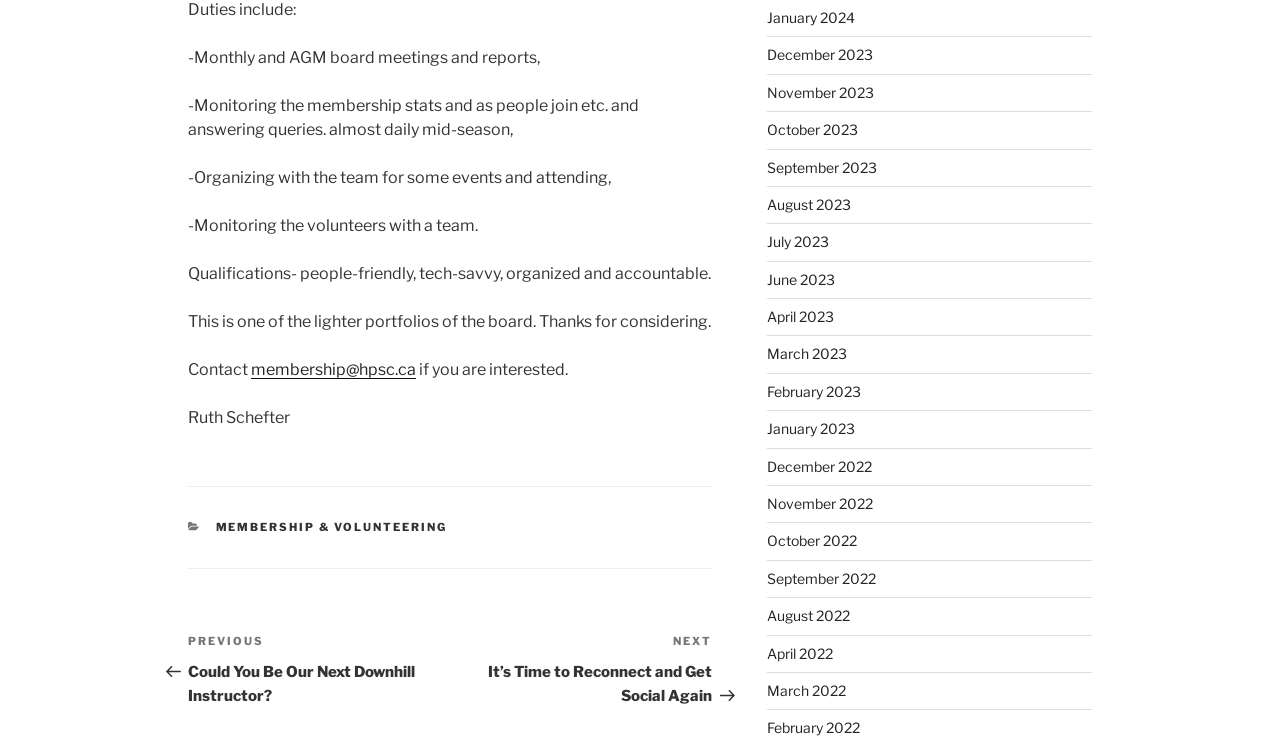Extract the bounding box coordinates for the UI element described as: "November 2022".

[0.599, 0.672, 0.682, 0.695]